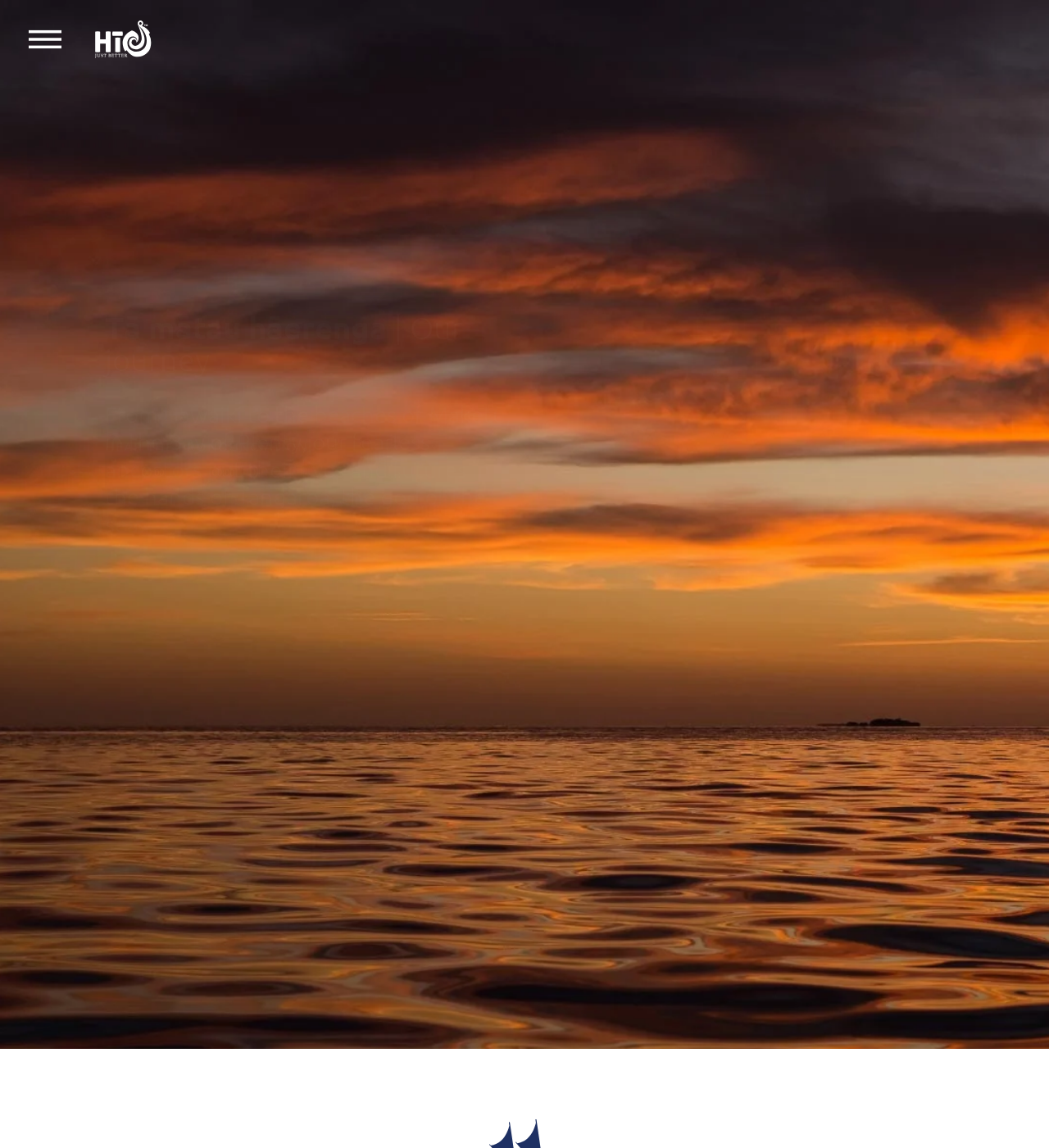Please reply to the following question with a single word or a short phrase:
What is the purpose of the slider below the audio player?

Volume control